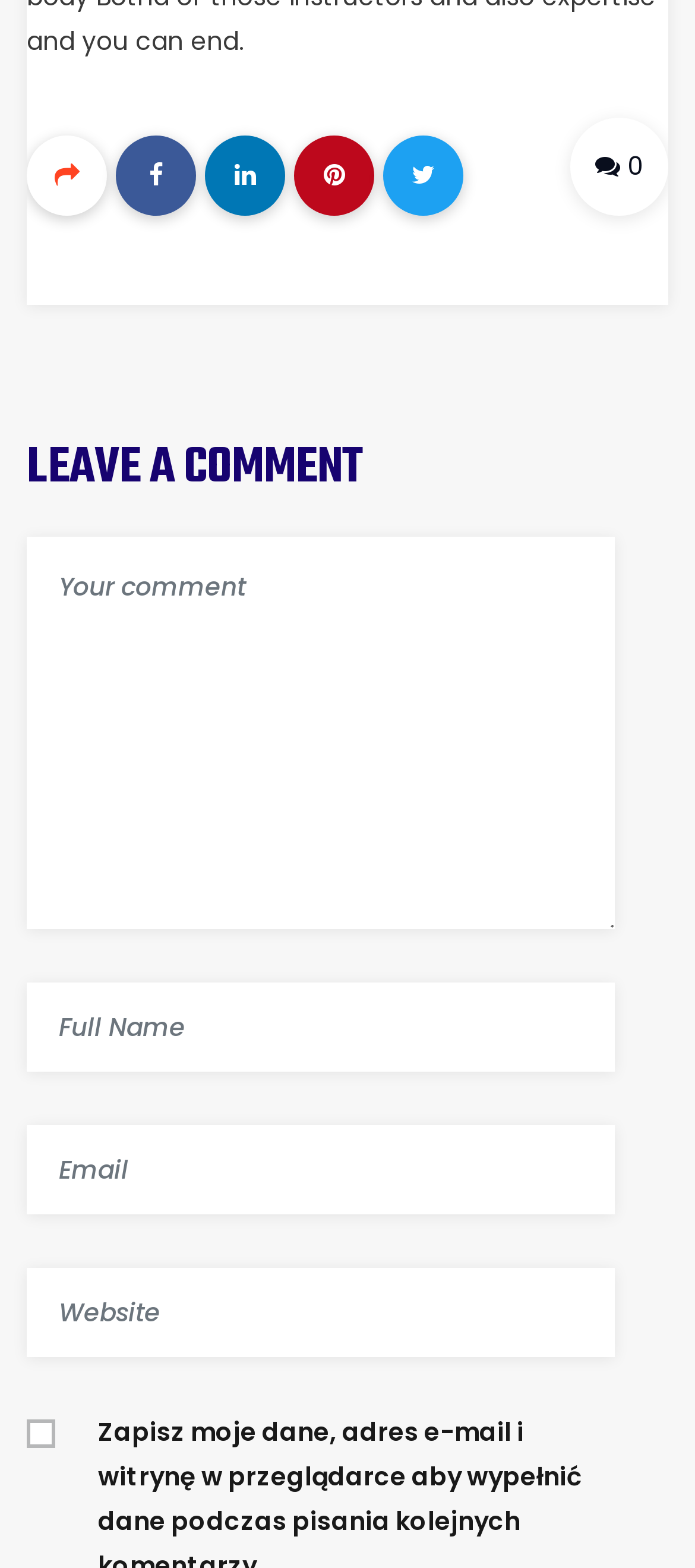Locate the bounding box coordinates of the area that needs to be clicked to fulfill the following instruction: "Enter your comment". The coordinates should be in the format of four float numbers between 0 and 1, namely [left, top, right, bottom].

[0.038, 0.343, 0.885, 0.593]